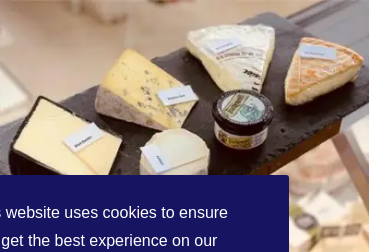Please provide a comprehensive answer to the question based on the screenshot: What type of atmosphere does the backdrop create?

The caption describes the backdrop as 'creating an inviting atmosphere that encourages tasting and enjoyment of fine cheese selections', which implies that the atmosphere is inviting.